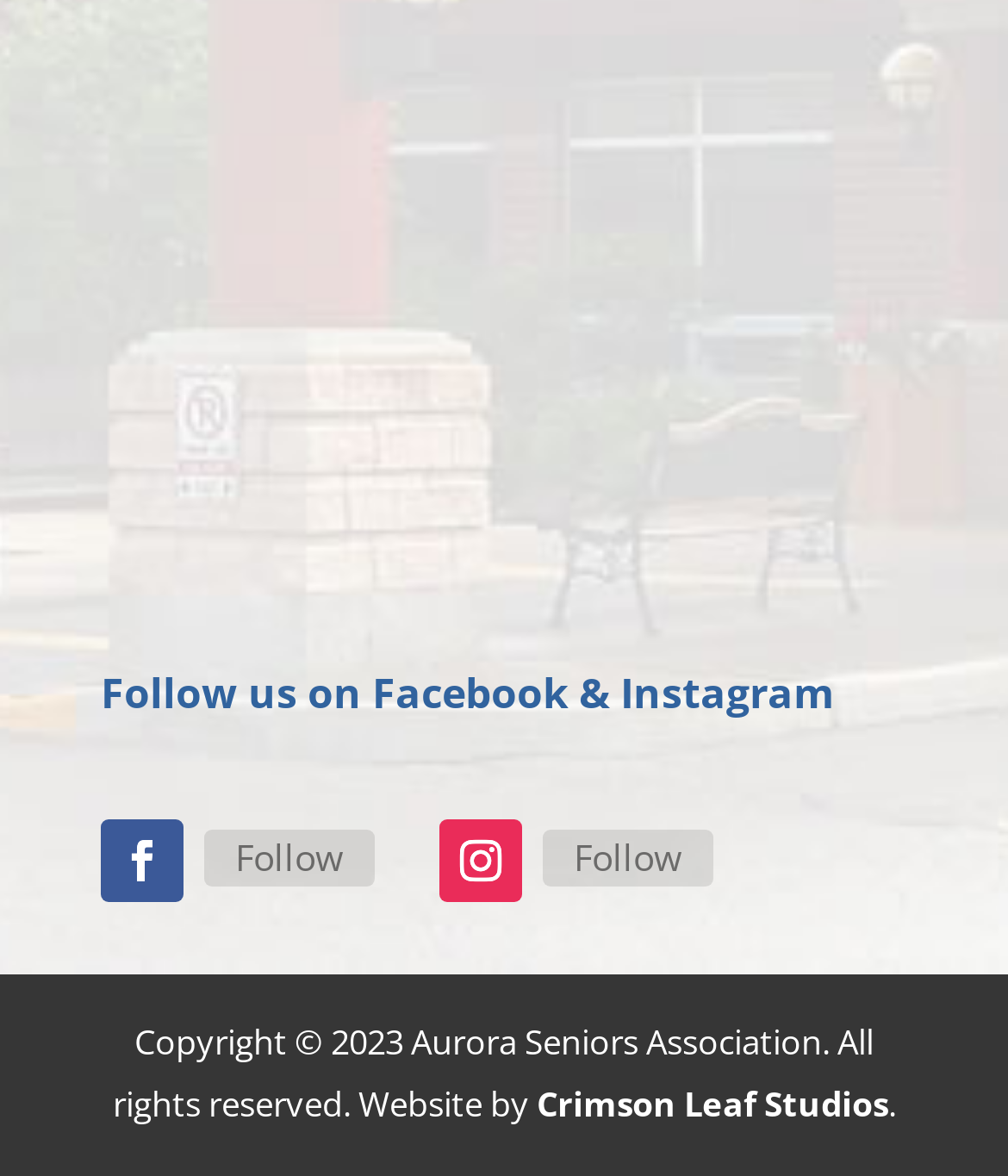Please give a short response to the question using one word or a phrase:
What are the two social media platforms mentioned?

Facebook & Instagram